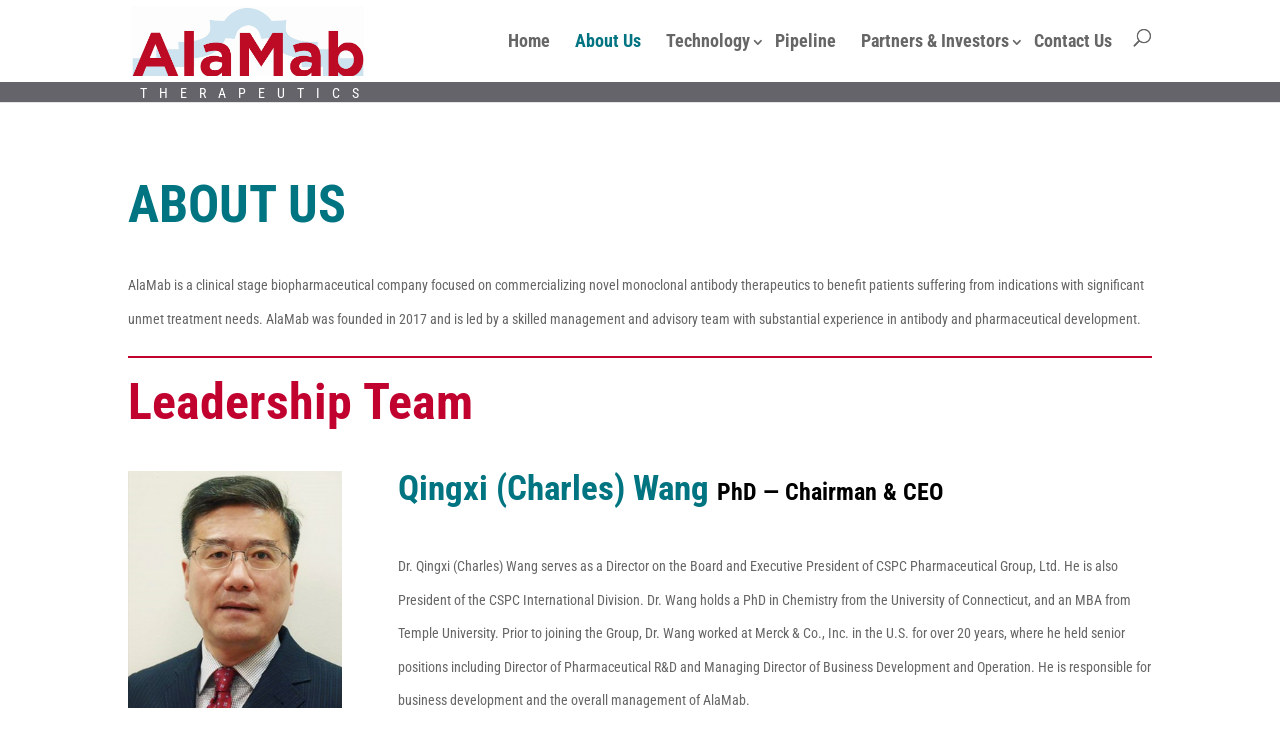Ascertain the bounding box coordinates for the UI element detailed here: "Contact Us". The coordinates should be provided as [left, top, right, bottom] with each value being a float between 0 and 1.

[0.808, 0.032, 0.869, 0.078]